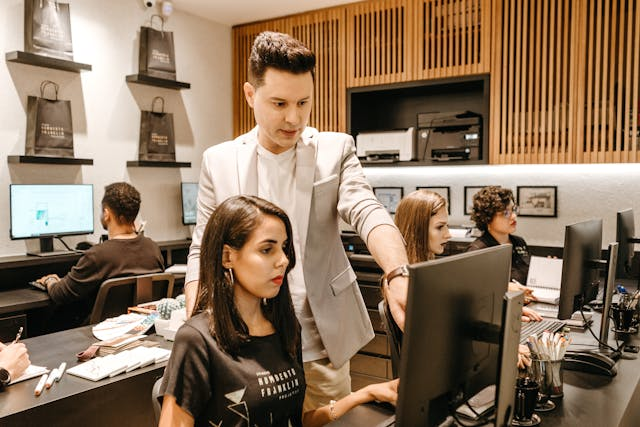What is the design style of the office?
Please answer the question with a detailed and comprehensive explanation.

The caption describes the office as having a tasteful design with wooden accents and neatly arranged workspace items, which suggests a modern design style. This is further reinforced by the description of the office as contemporary and efficient.